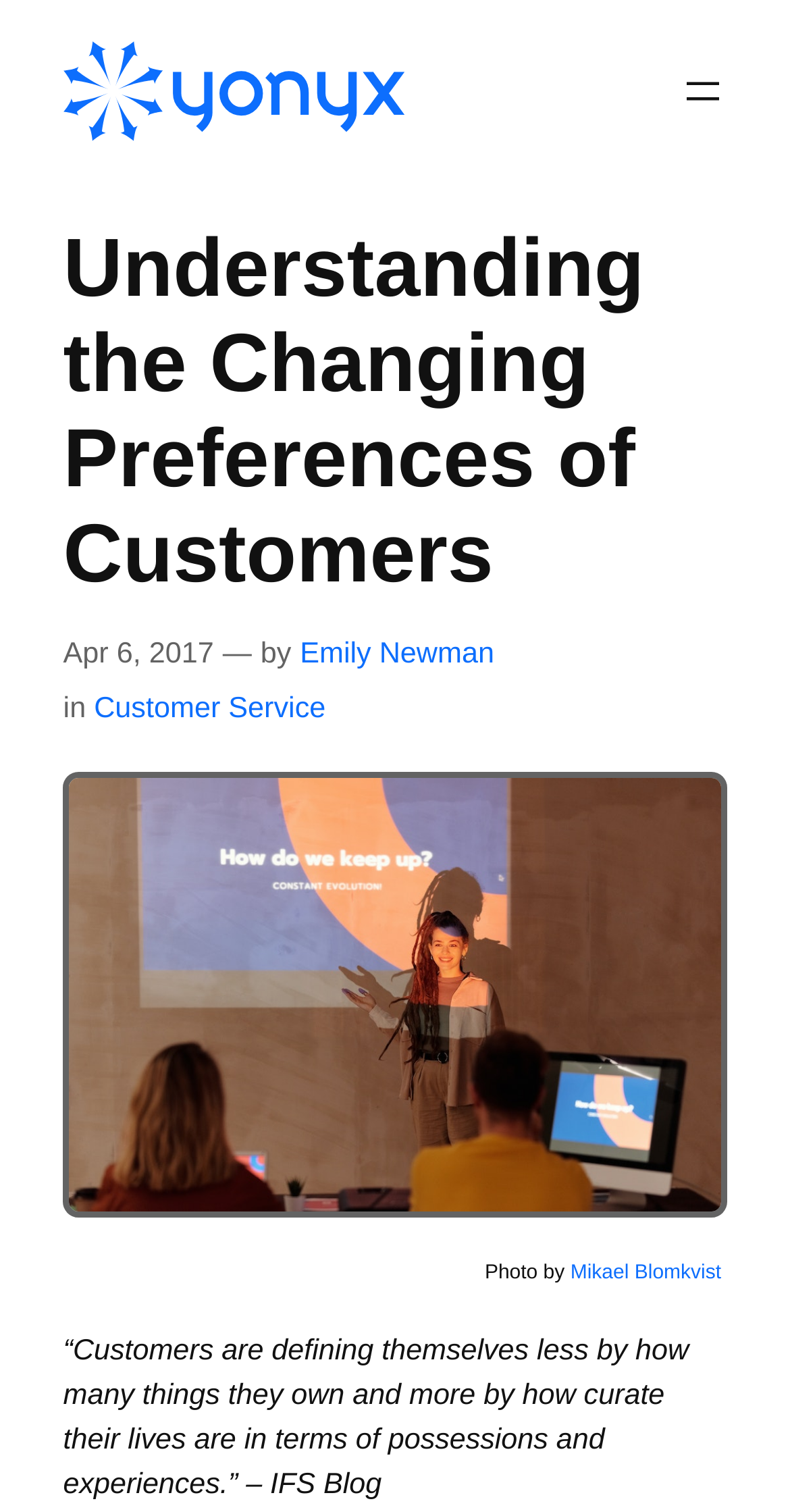Who took the photo?
Look at the webpage screenshot and answer the question with a detailed explanation.

I found the photographer's name by looking at the static text 'Photo by' and the link next to it, which has the text 'Mikael Blomkvist'.